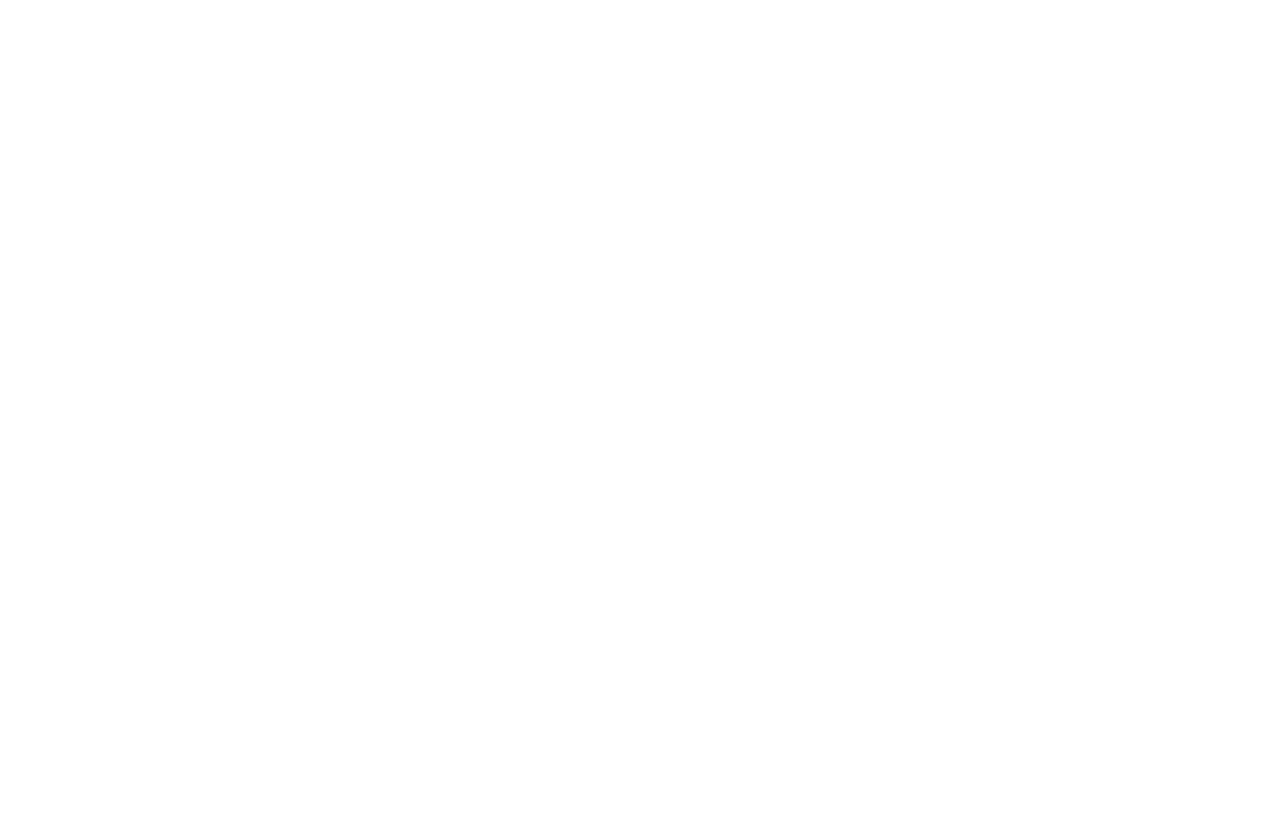Provide a one-word or brief phrase answer to the question:
What is the label next to the first textbox?

Male